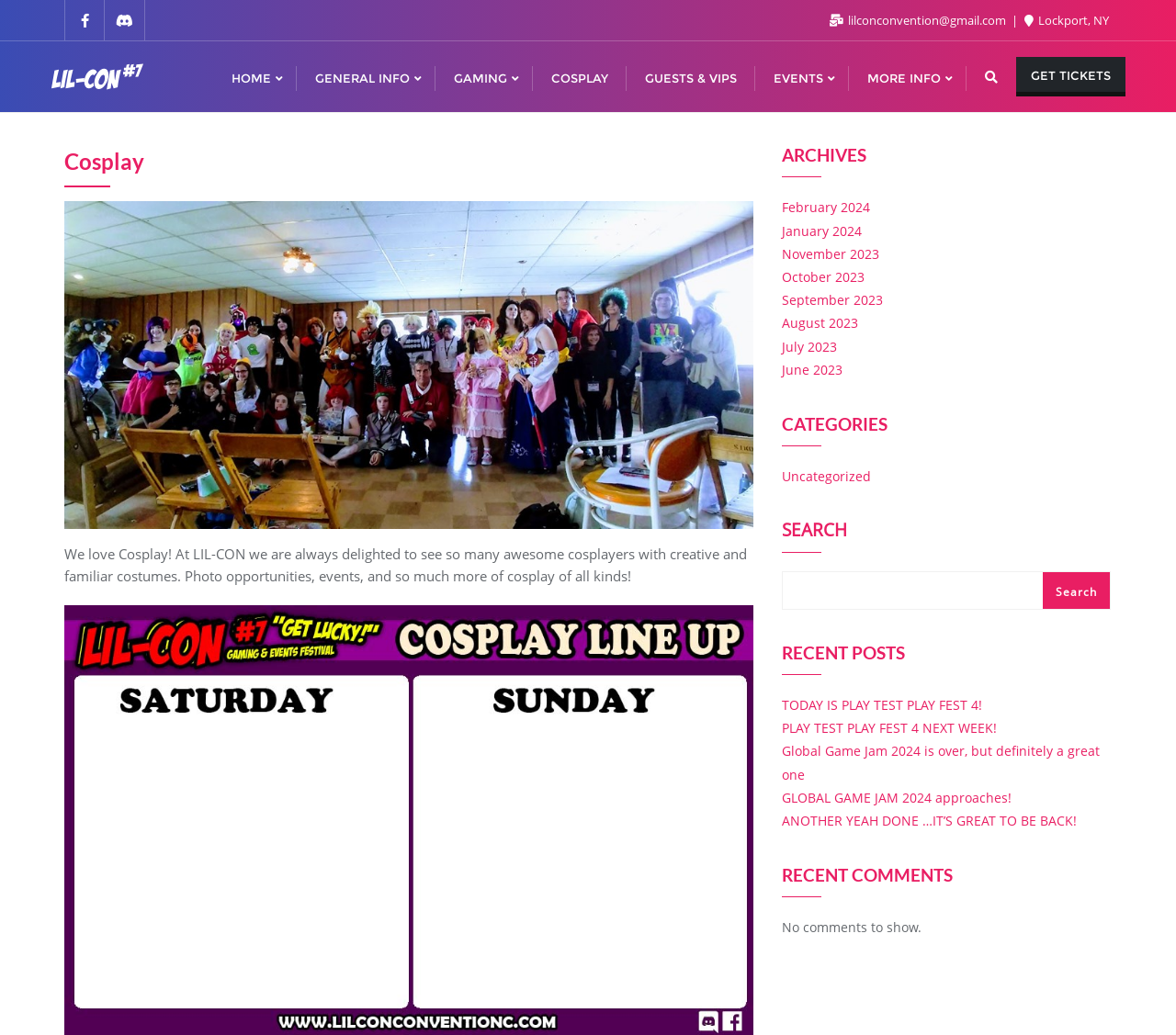Locate the bounding box coordinates of the area where you should click to accomplish the instruction: "Contact Us".

None